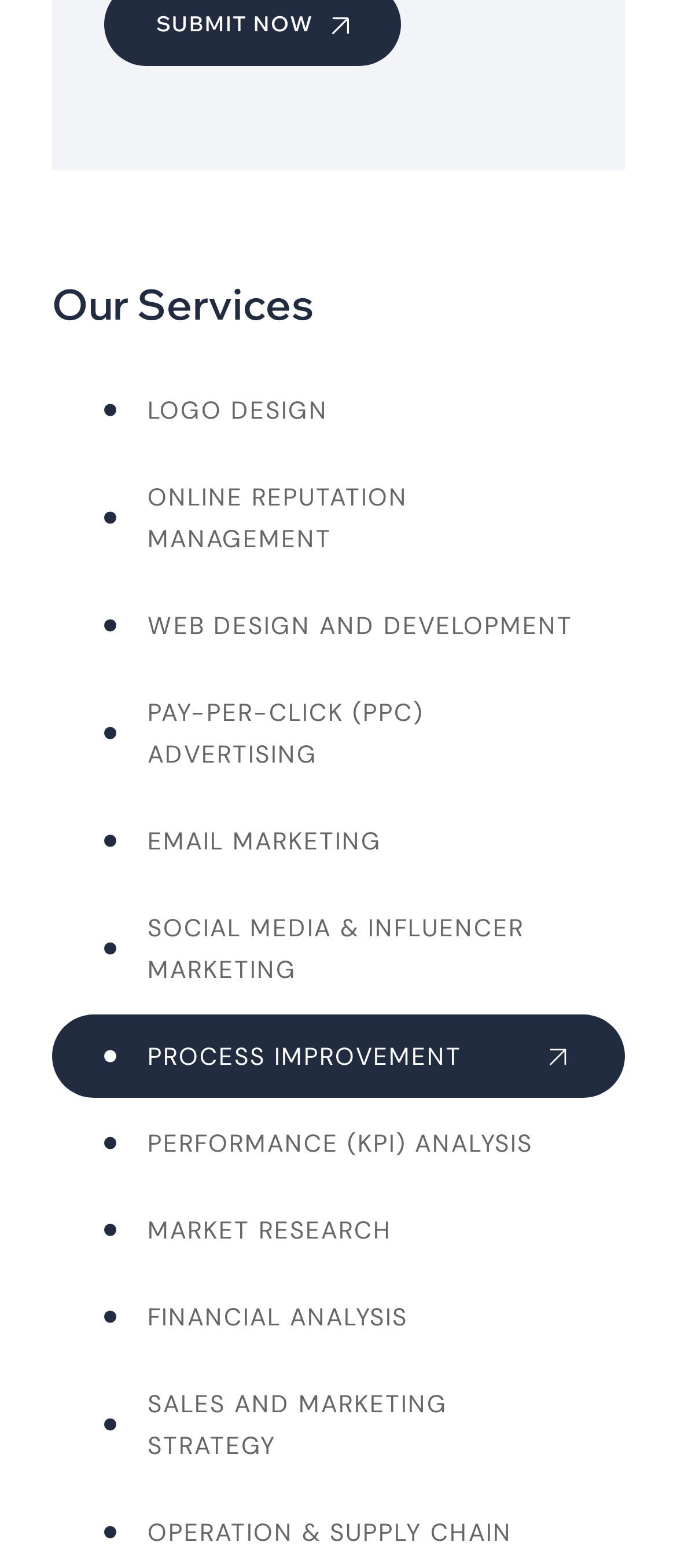Please identify the bounding box coordinates of the element that needs to be clicked to perform the following instruction: "Click on LOGO DESIGN".

[0.154, 0.249, 0.846, 0.275]